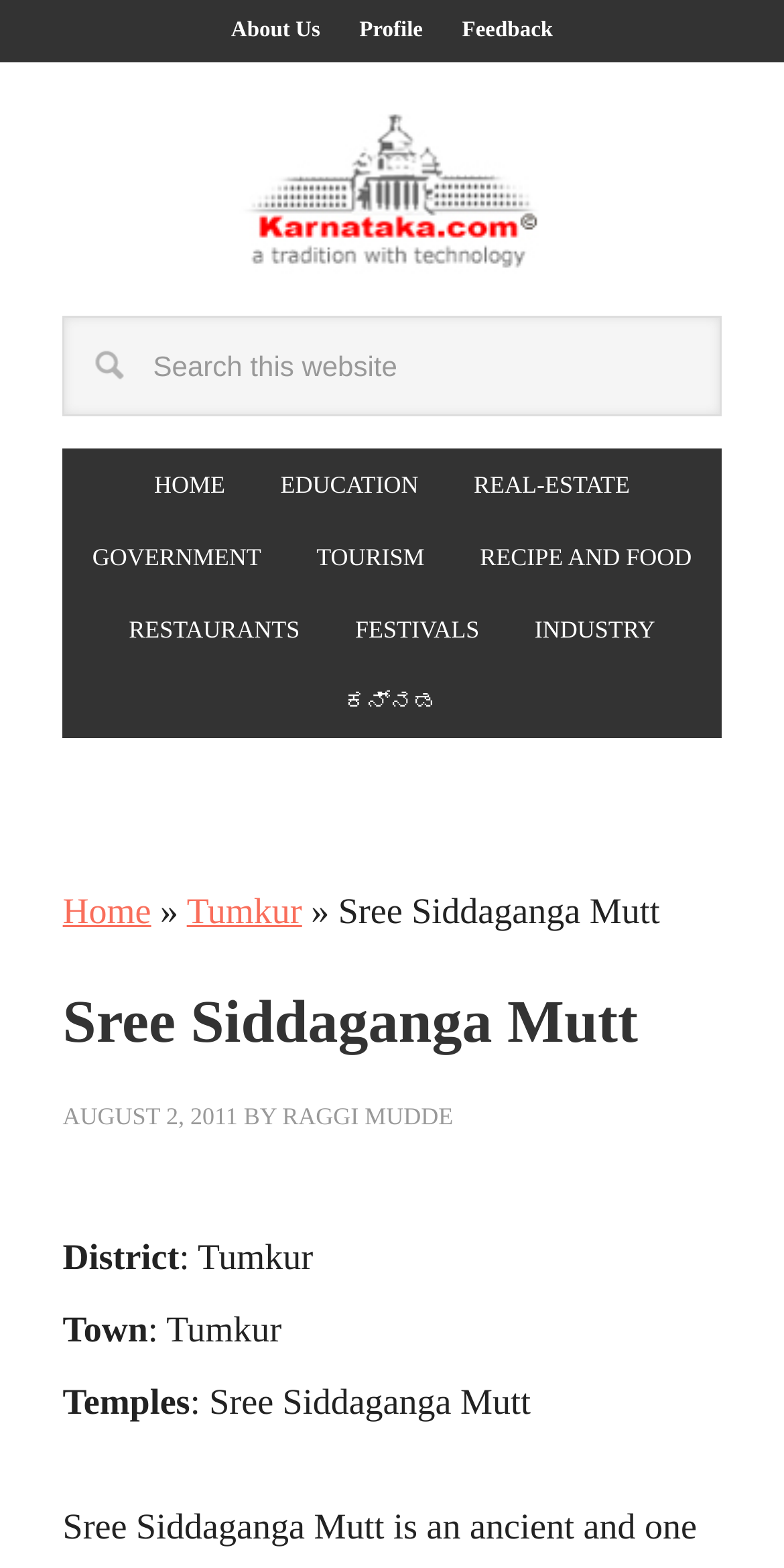Please provide a comprehensive response to the question below by analyzing the image: 
What is the name of the temple?

The name of the temple can be found in the section below the header, which mentions 'Temples: Sree Siddaganga Mutt'.